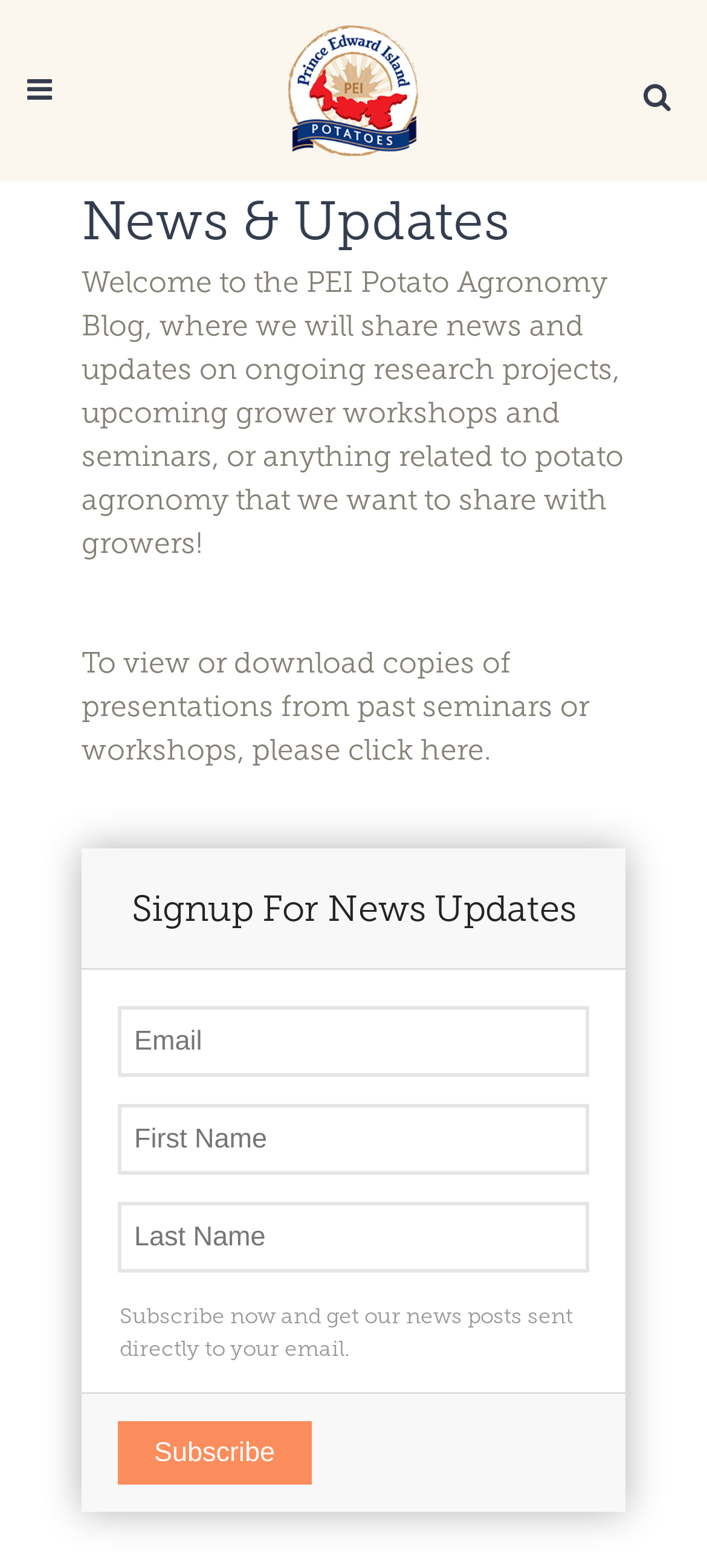From the details in the image, provide a thorough response to the question: What is the call-to-action for subscription?

The static text 'Subscribe now and get our news posts sent directly to your email.' is located near the textboxes, and the button 'Subscribe' is also present, indicating that the call-to-action for subscription is to 'Subscribe now'.